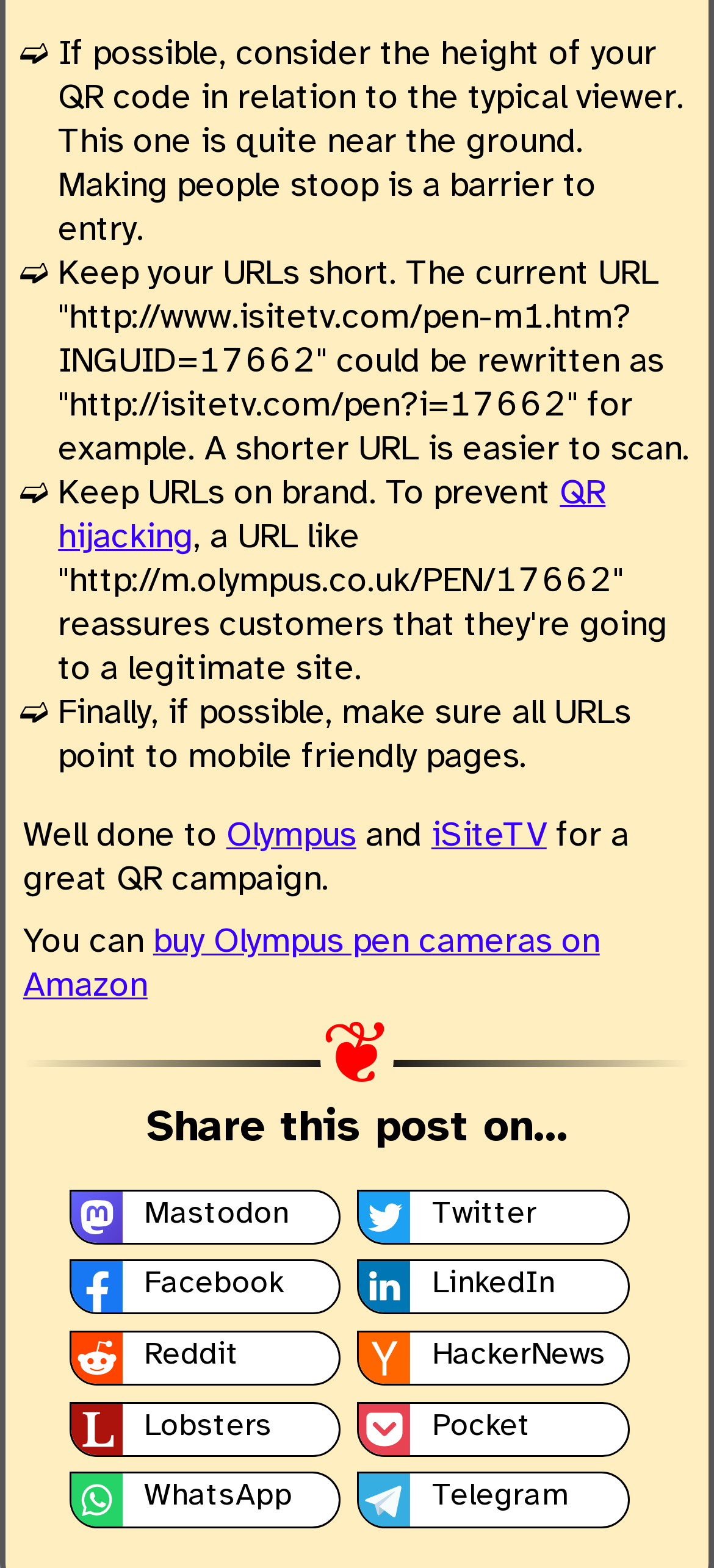What is the purpose of making sure URLs point to mobile-friendly pages?
Can you provide a detailed and comprehensive answer to the question?

The webpage suggests that making sure URLs point to mobile-friendly pages is important to provide a better user experience for users who scan the QR code, as they will be directed to a page that is optimized for their mobile device.